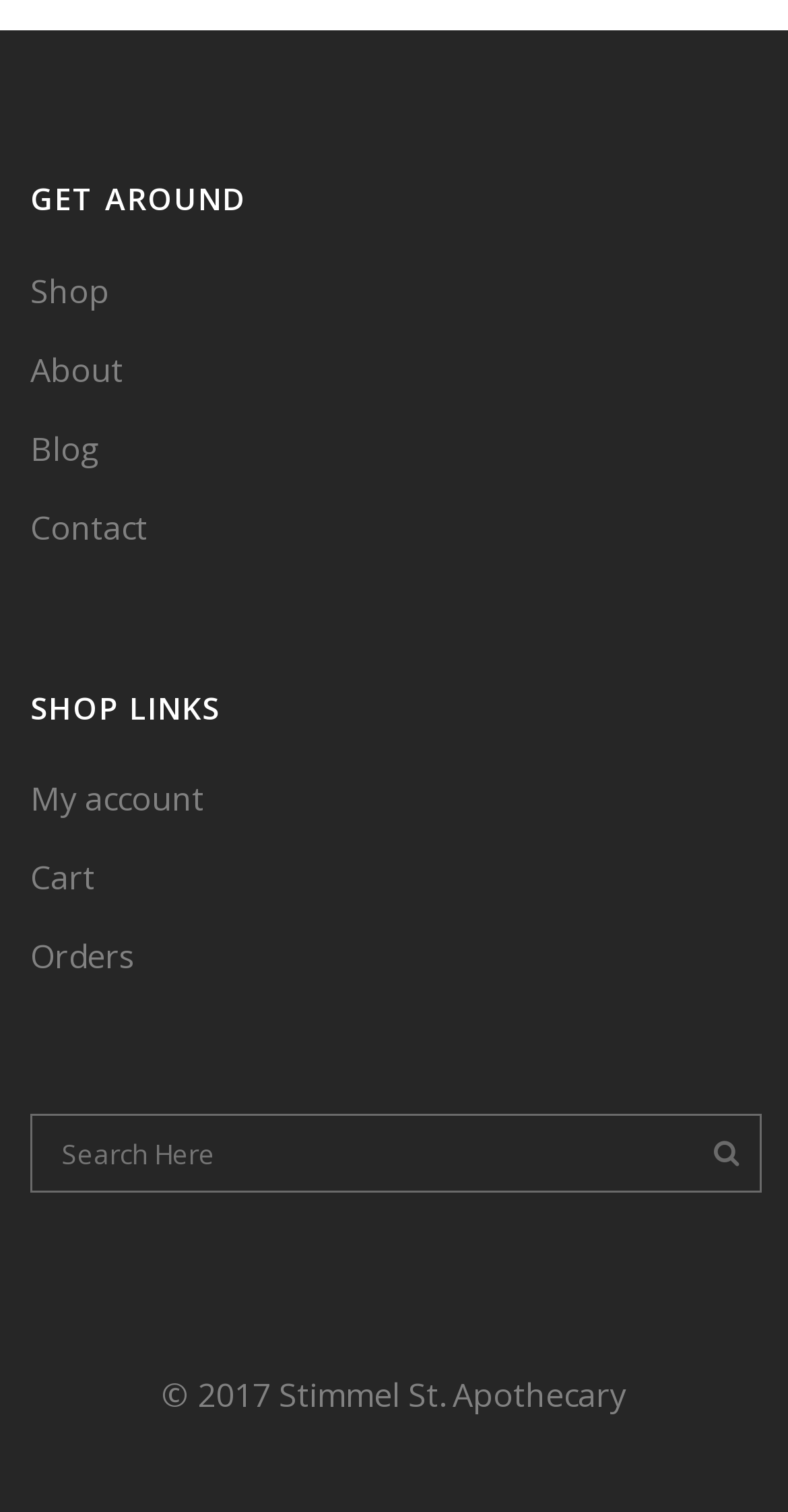Can you specify the bounding box coordinates for the region that should be clicked to fulfill this instruction: "go to shop".

[0.038, 0.177, 0.962, 0.207]